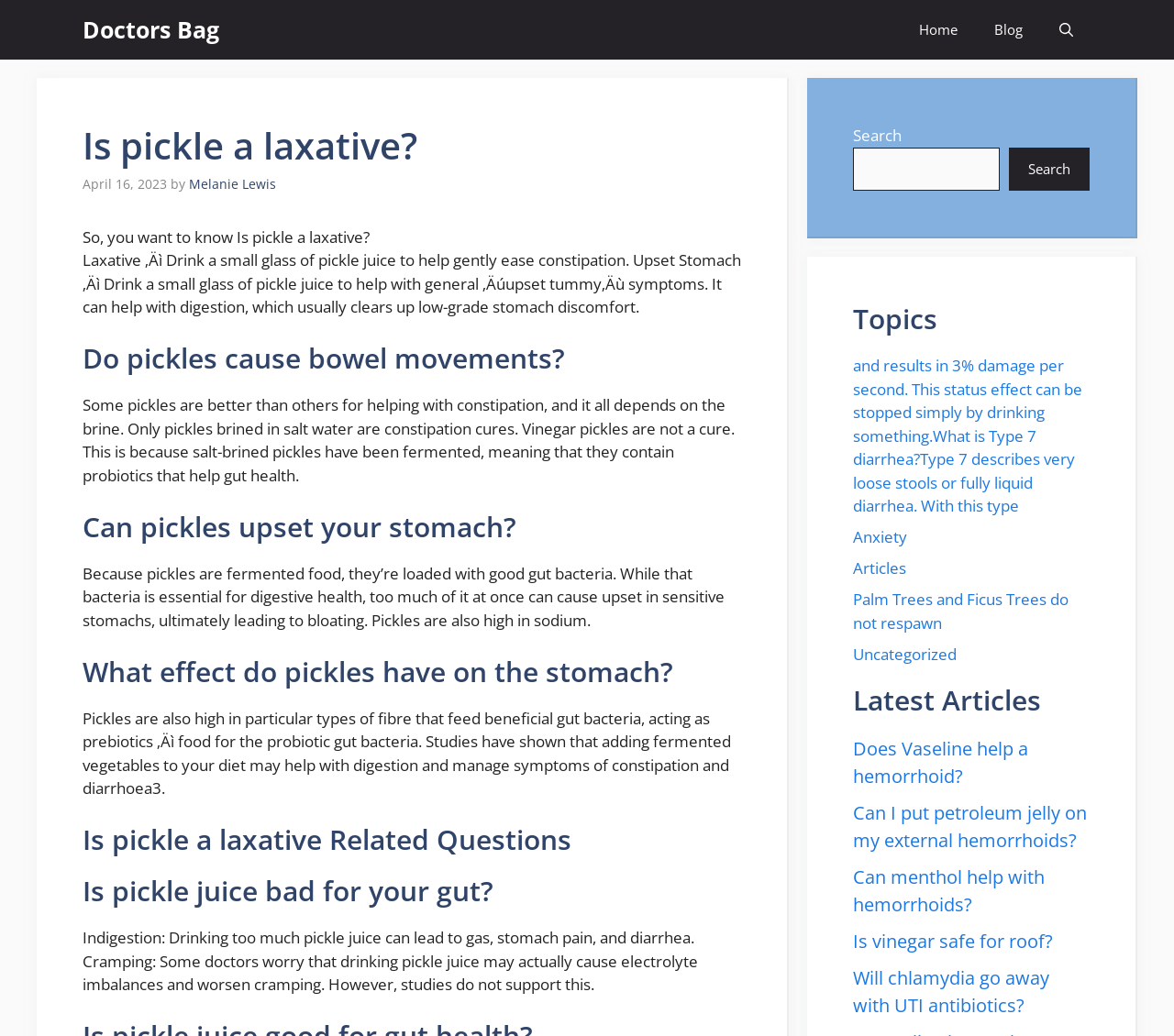What is the purpose of pickle juice according to the article?
Provide a detailed and extensive answer to the question.

According to the article, pickle juice can help with constipation and digestion. It says 'Laxative – Drink a small glass of pickle juice to help gently ease constipation. Upset Stomach – Drink a small glass of pickle juice to help with general “upset tummy” symptoms. It can help with digestion, which usually clears up low-grade stomach discomfort.'